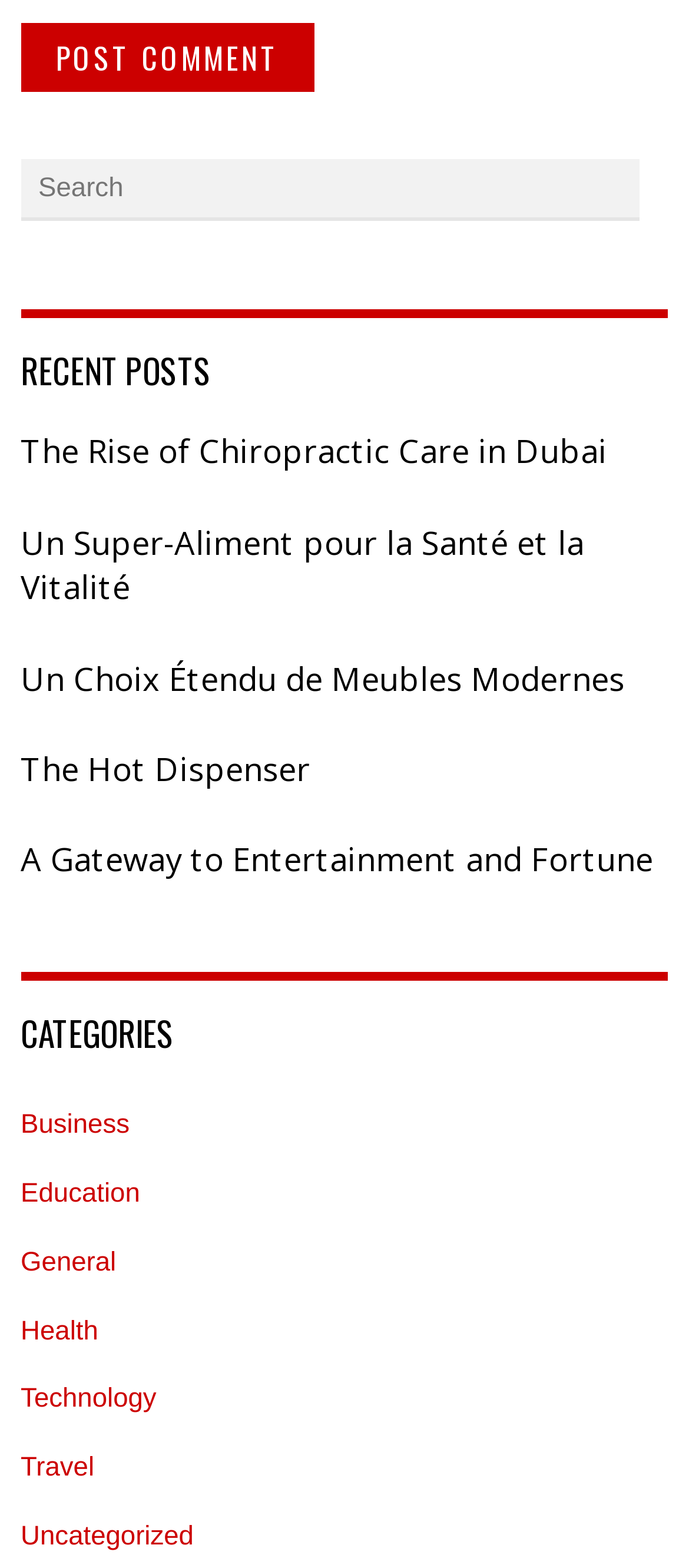Predict the bounding box of the UI element that fits this description: "name="submit" value="Post Comment"".

[0.03, 0.014, 0.457, 0.058]